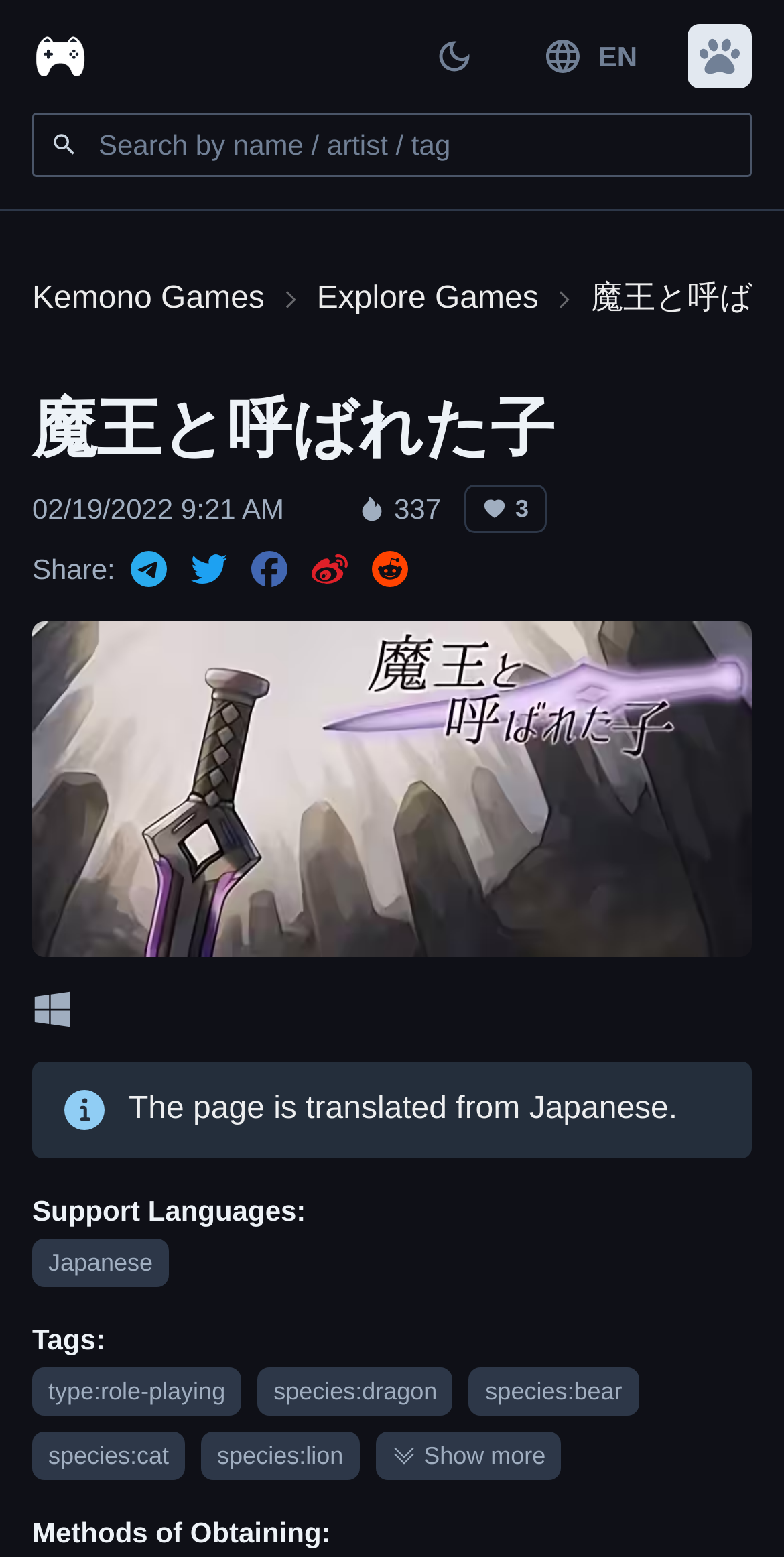Construct a thorough caption encompassing all aspects of the webpage.

This webpage appears to be a game information page, specifically for a game called "魔王と呼ばれた子" (which translates to "The Child Called the Demon King"). 

At the top left corner, there is a logo image and a link to the game's title. Next to it, there is a button to switch the language to English. On the top right corner, there is a settings button and a search bar where users can search for games by name, artist, or tag.

Below the search bar, there is a heading with the game's title, followed by a timestamp and a series of images and text indicating the game's details, such as the number of views (337) and share options.

The main content of the page is an image thumbnail, which takes up most of the page's width. Above the thumbnail, there are several buttons with icons, likely representing different share options.

Below the thumbnail, there is an alert message indicating that the page is translated from Japanese, followed by a series of links to support languages and tags related to the game, such as role-playing, dragon, bear, cat, and lion. 

At the very bottom of the page, there is a section titled "Methods of Obtaining" and an image with a "Show more" button next to it.